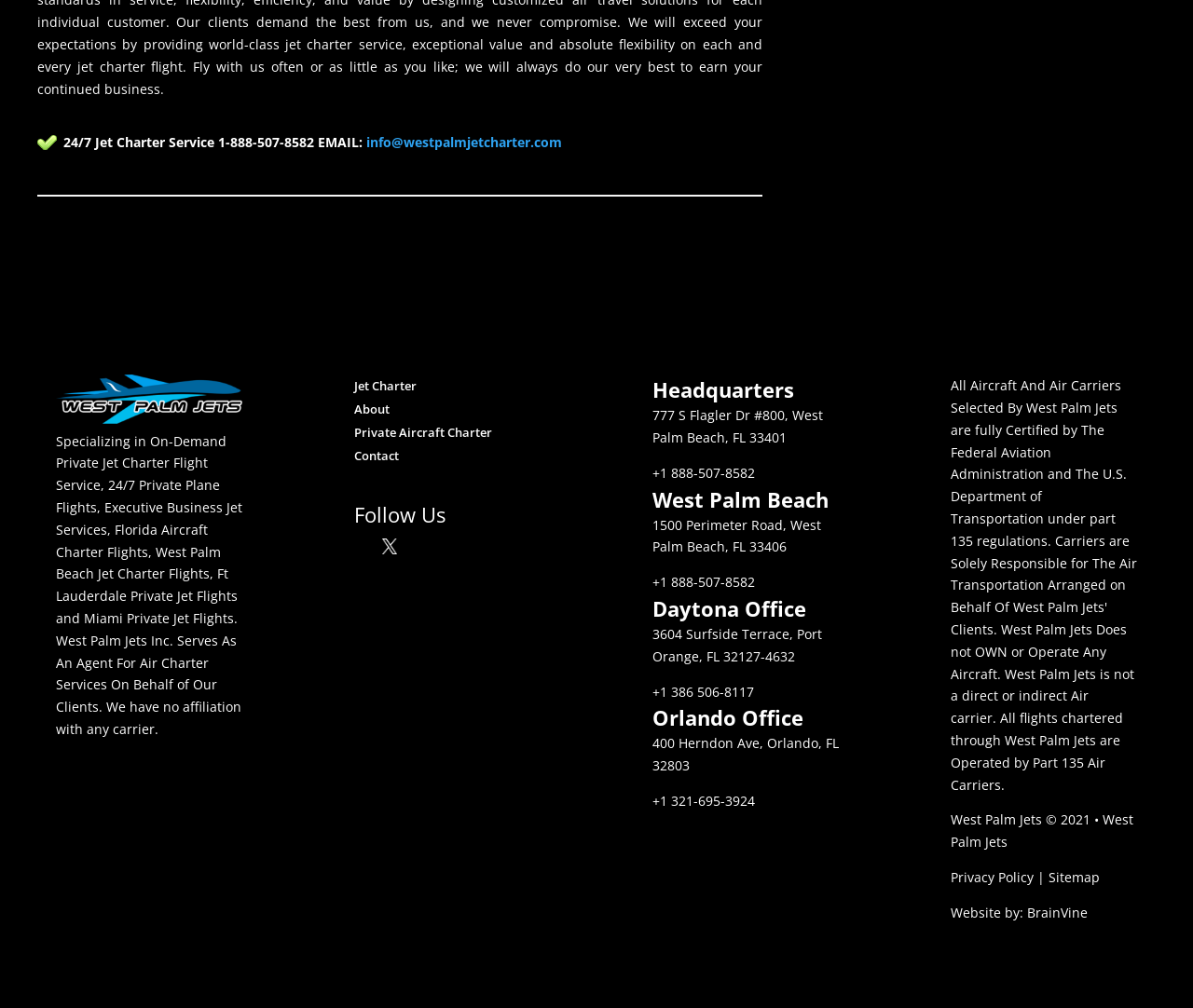What is the phone number for 24/7 jet charter service?
Kindly give a detailed and elaborate answer to the question.

The phone number can be found in the top section of the webpage, next to the '24/7 Jet Charter Service' text.